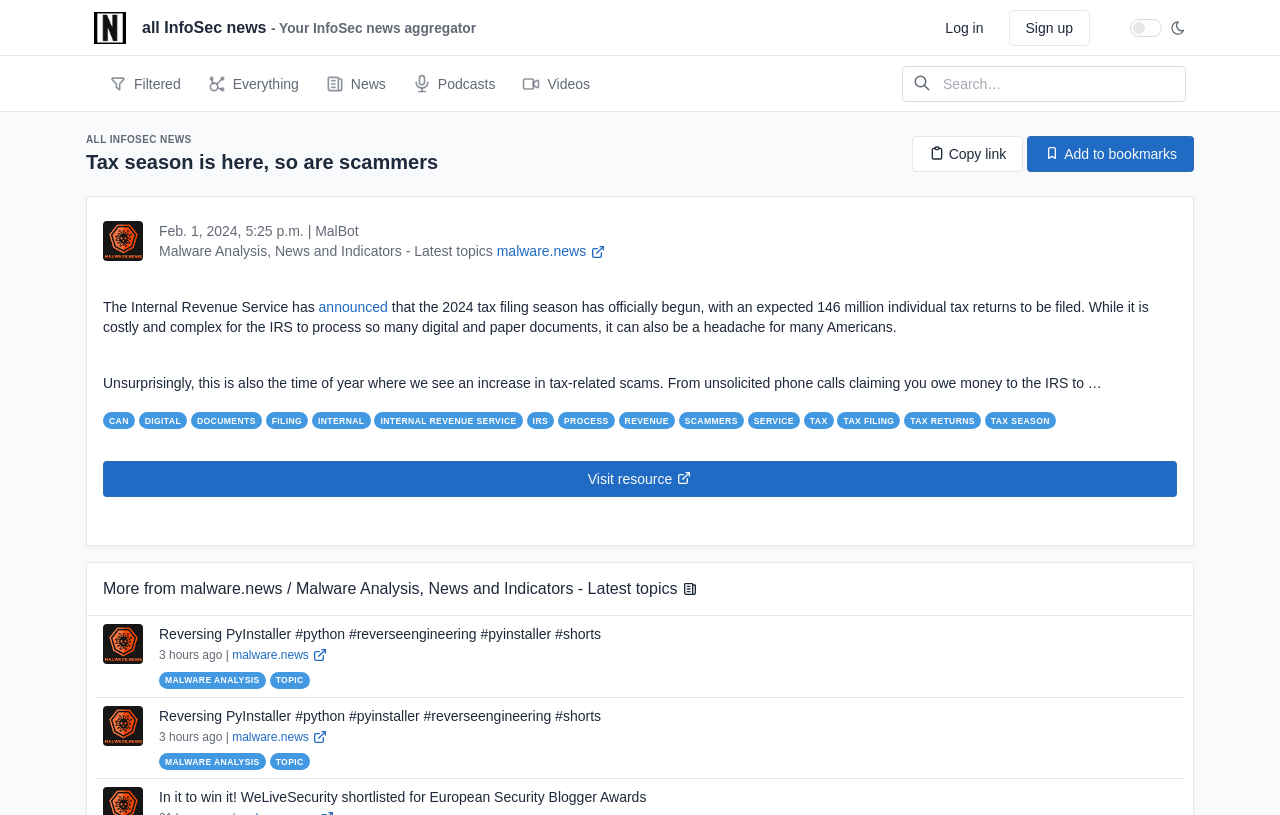Please find the bounding box coordinates for the clickable element needed to perform this instruction: "Click on the 'Sign up' link".

[0.788, 0.012, 0.852, 0.056]